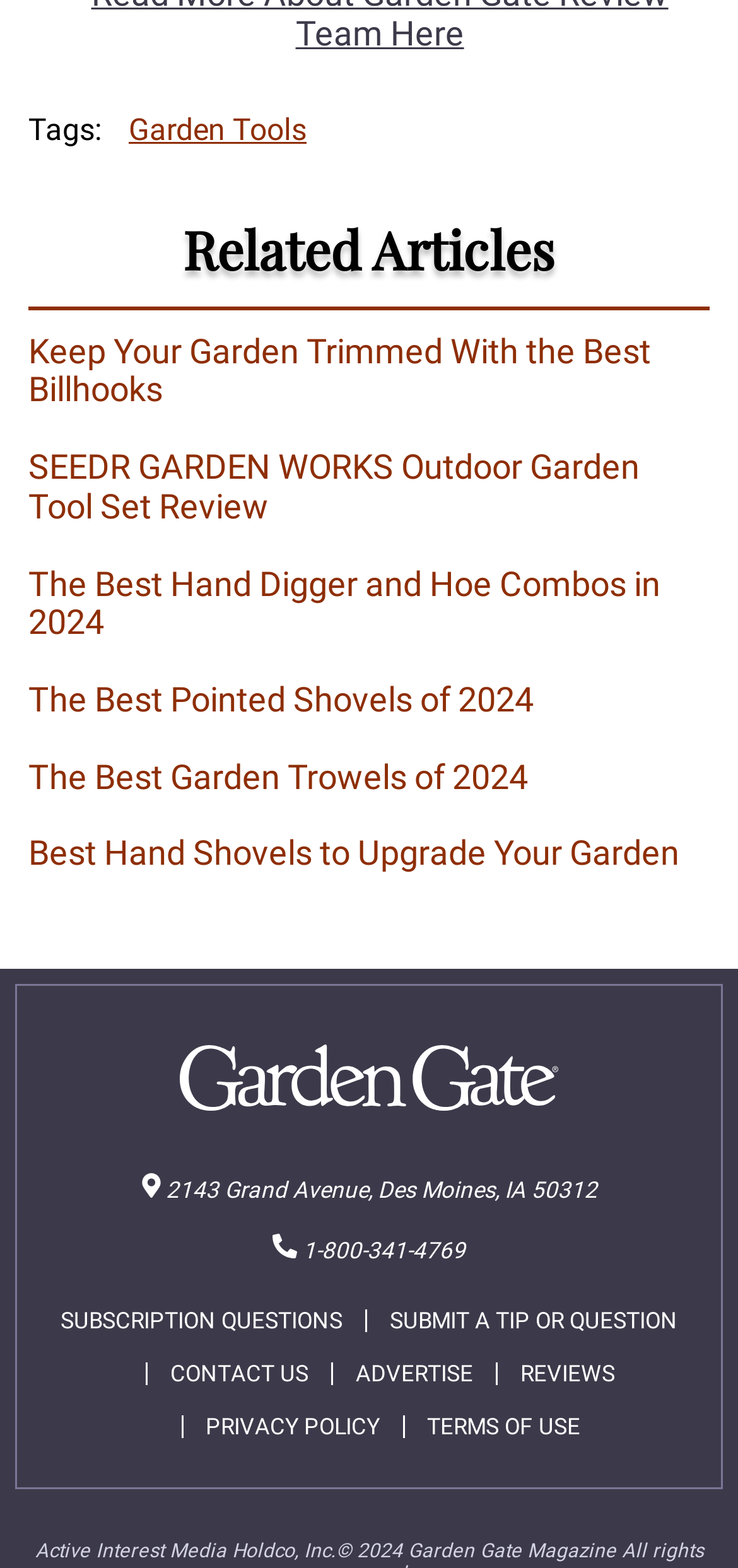Locate the bounding box coordinates of the element's region that should be clicked to carry out the following instruction: "Read 'Keep Your Garden Trimmed With the Best Billhooks'". The coordinates need to be four float numbers between 0 and 1, i.e., [left, top, right, bottom].

[0.038, 0.212, 0.962, 0.262]